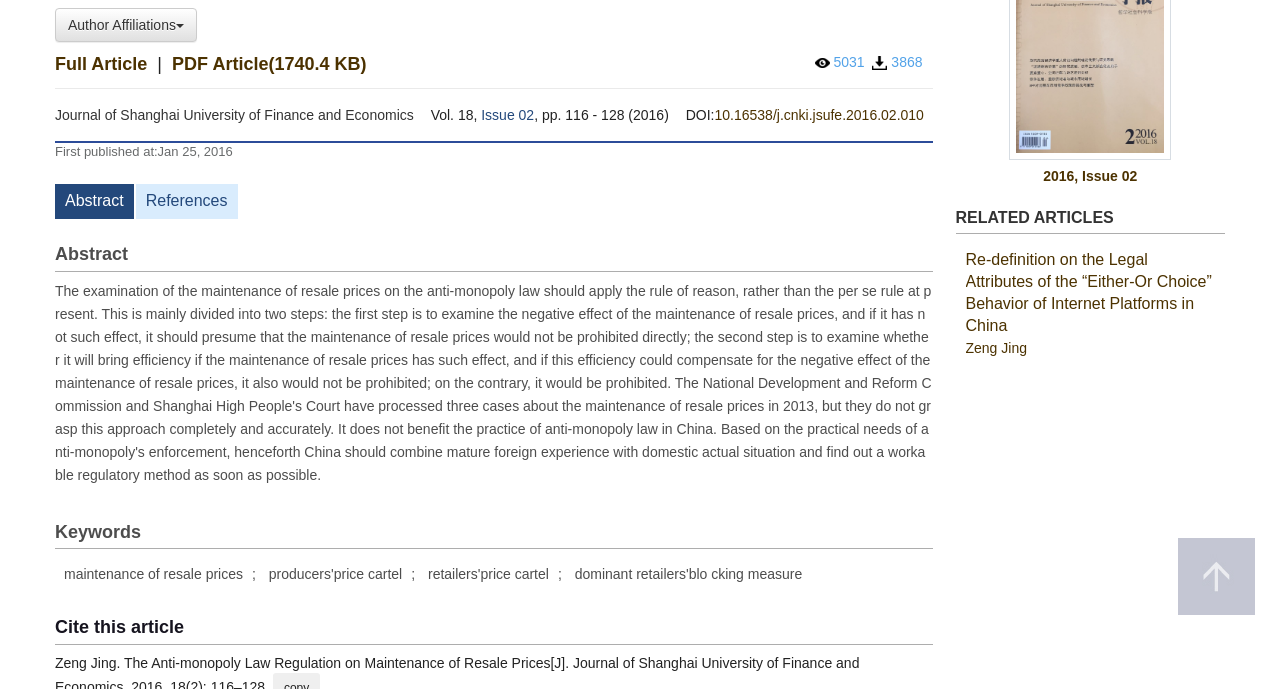Show the bounding box coordinates for the HTML element as described: "10.16538/j.cnki.jsufe.2016.02.010".

[0.558, 0.155, 0.722, 0.178]